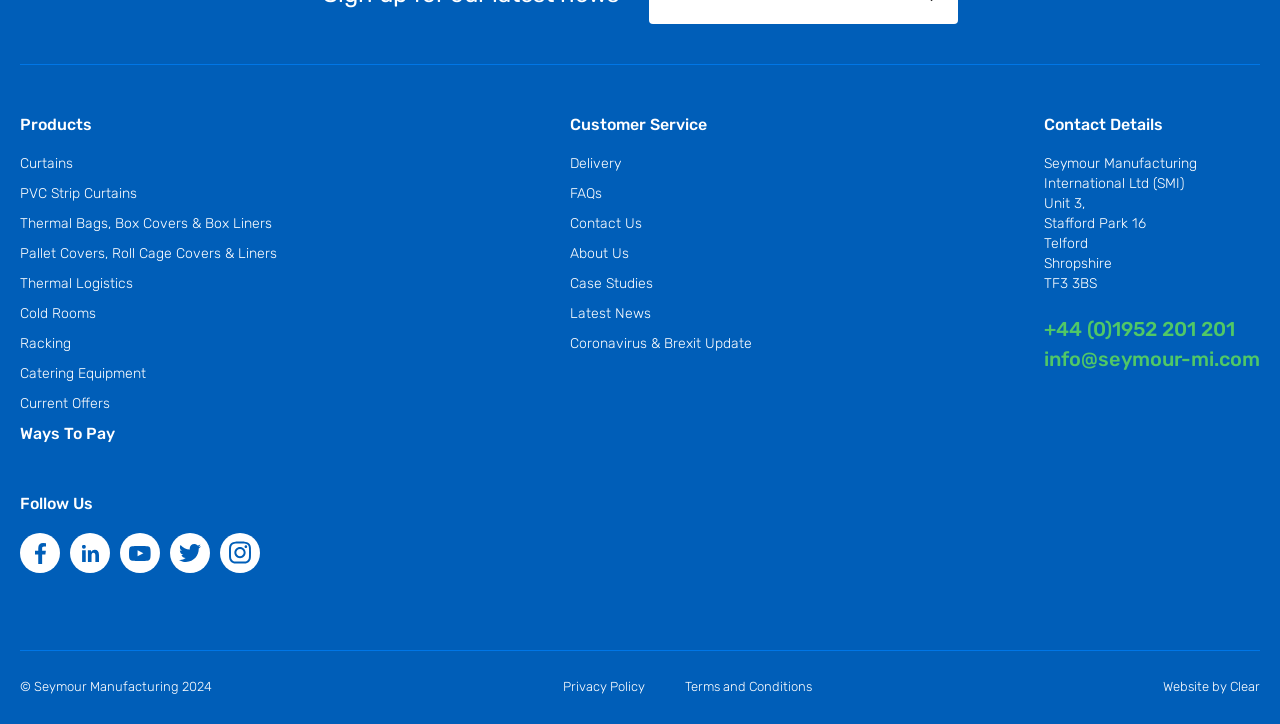Determine the bounding box coordinates of the element's region needed to click to follow the instruction: "Follow Seymour Manufacturing on Facebook". Provide these coordinates as four float numbers between 0 and 1, formatted as [left, top, right, bottom].

[0.016, 0.736, 0.047, 0.792]